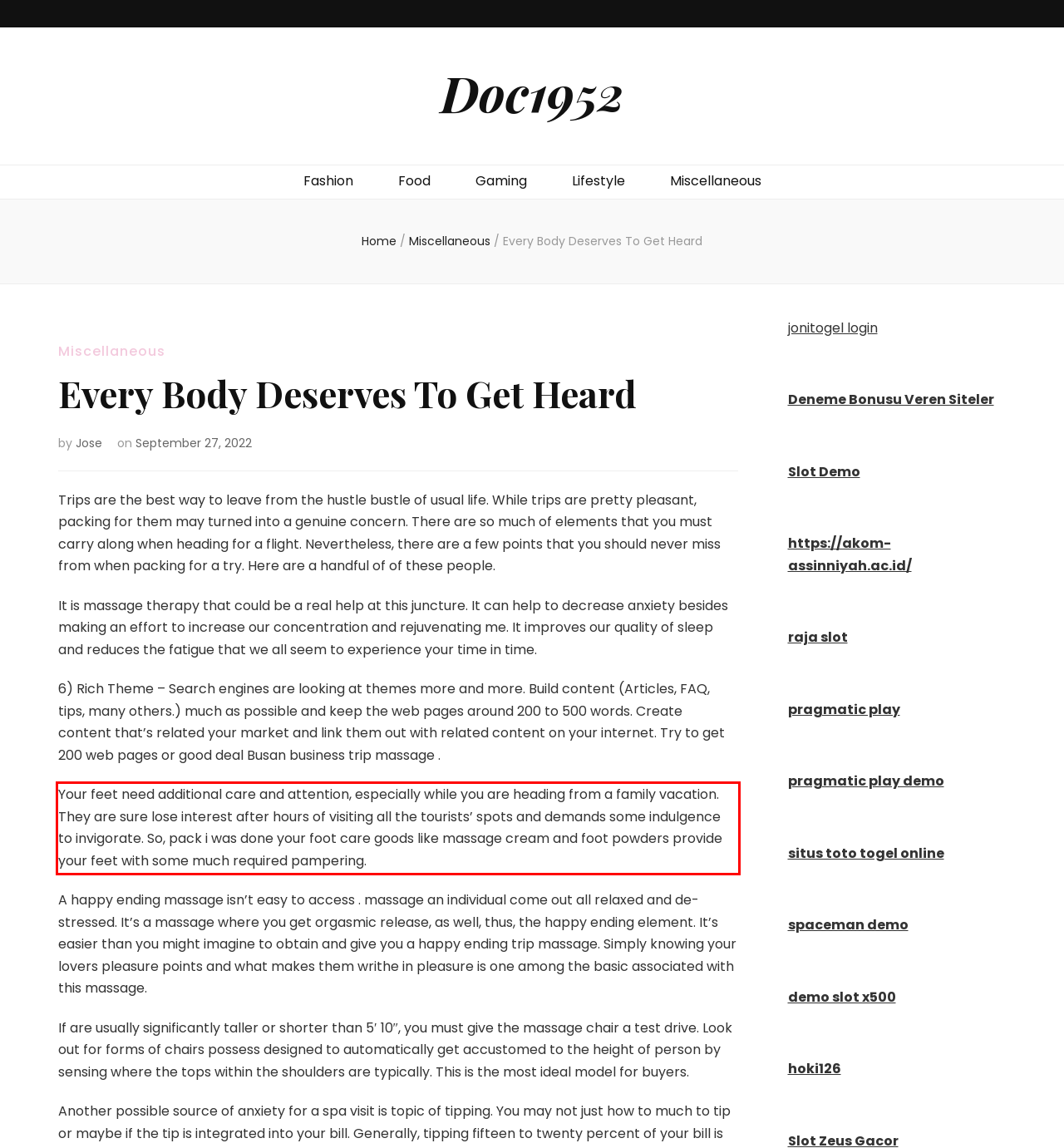Please extract the text content from the UI element enclosed by the red rectangle in the screenshot.

Your feet need additional care and attention, especially while you are heading from a family vacation. They are sure lose interest after hours of visiting all the tourists’ spots and demands some indulgence to invigorate. So, pack i was done your foot care goods like massage cream and foot powders provide your feet with some much required pampering.